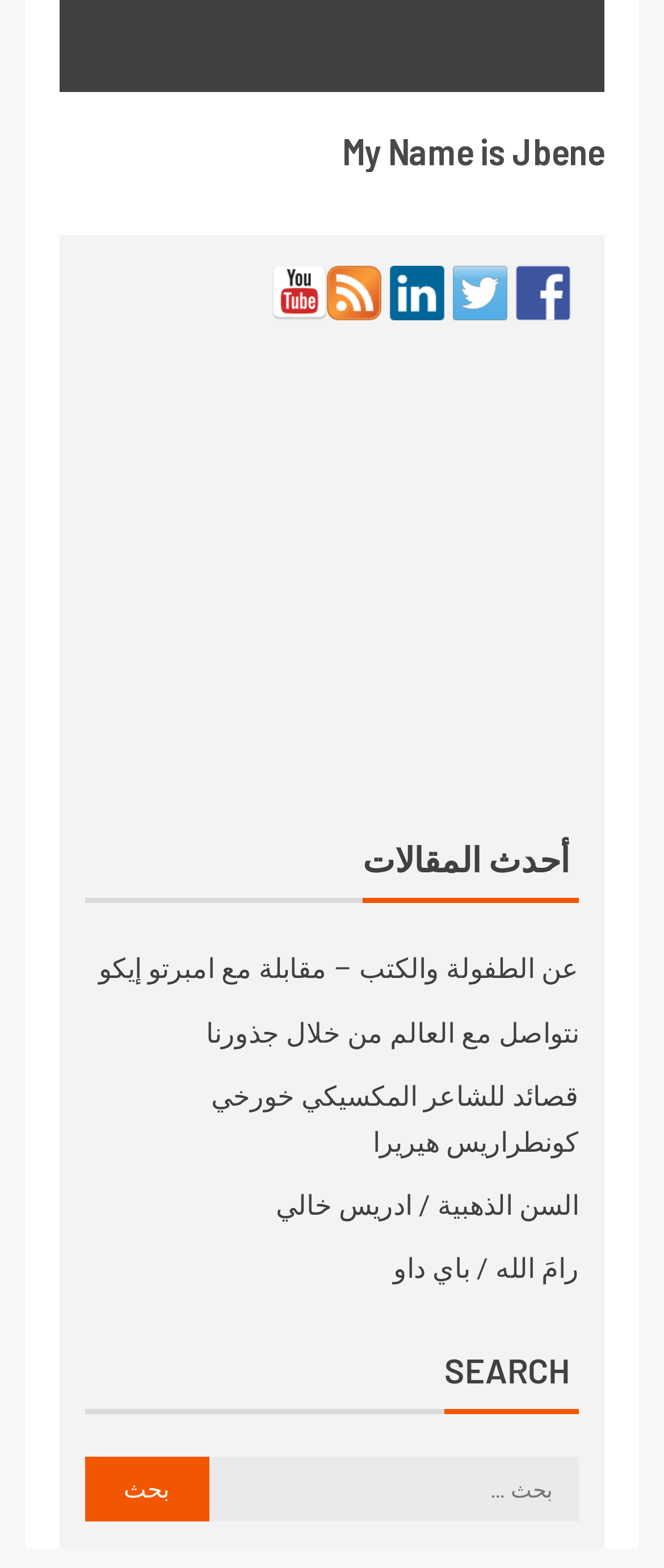Given the element description رامَ الله / باي داو, specify the bounding box coordinates of the corresponding UI element in the format (top-left x, top-left y, bottom-right x, bottom-right y). All values must be between 0 and 1.

[0.592, 0.799, 0.872, 0.82]